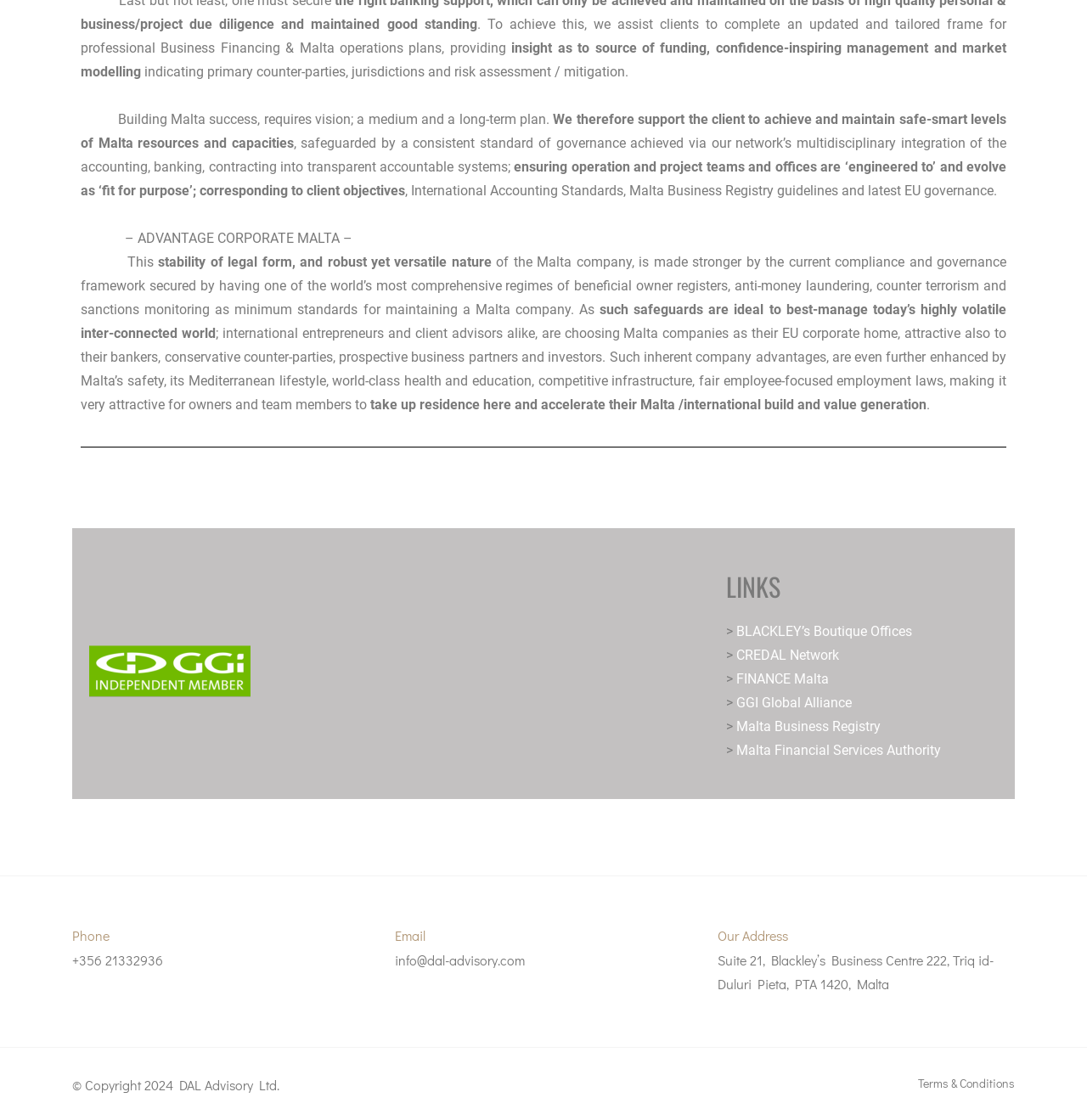Identify the bounding box coordinates of the region that should be clicked to execute the following instruction: "Click the 'Phone' link".

[0.066, 0.847, 0.15, 0.868]